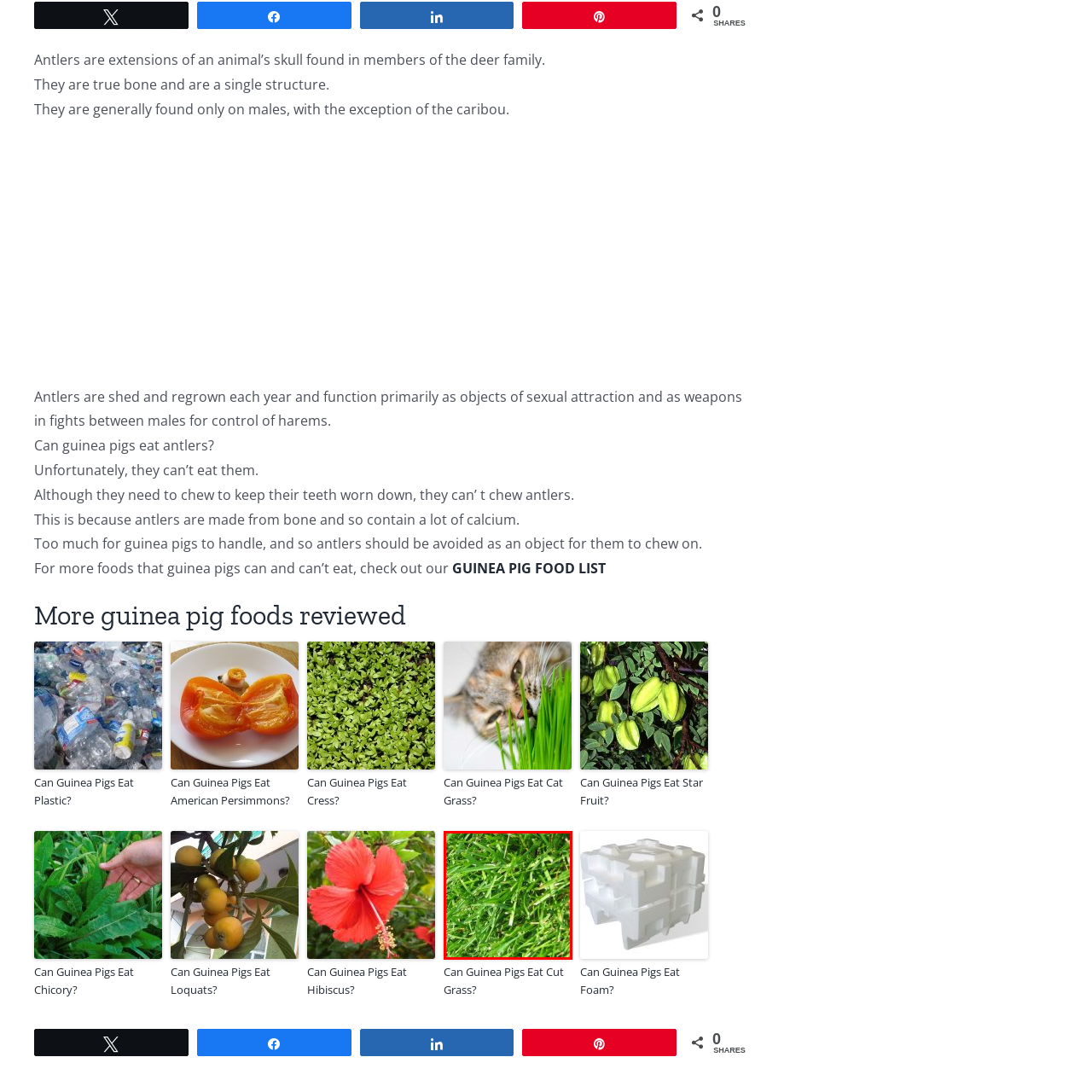Provide a thorough description of the scene depicted within the red bounding box.

The image features a close-up view of lush, vibrant green grass, showcasing the fine, blade-like structure of the grass leaves. This detailed capture emphasizes the textural variations in the grass, highlighting both the rich color and the healthy, fresh appearance. The image is related to the inquiry "Can Guinea Pigs Eat Cut Grass?" and suggests that this natural food source may be relevant to guinea pig diets. The title invites viewers to learn more about suitable foods for guinea pigs, emphasizing the importance of grass in their nutrition. Overall, the imagery complements discussions on animal care and dietary considerations for pets.